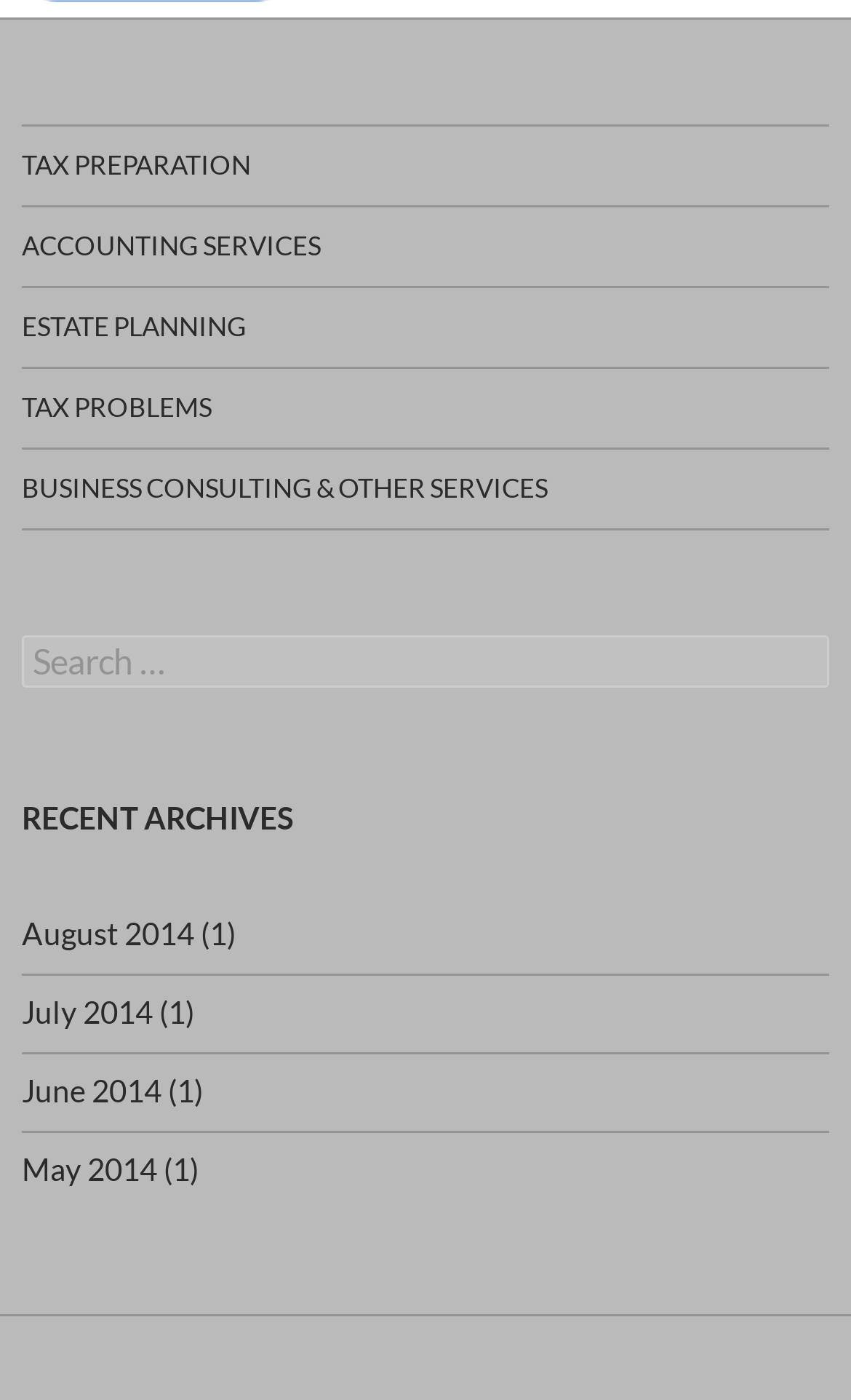Please find the bounding box coordinates of the element that must be clicked to perform the given instruction: "Check recent archives". The coordinates should be four float numbers from 0 to 1, i.e., [left, top, right, bottom].

[0.026, 0.566, 0.974, 0.603]